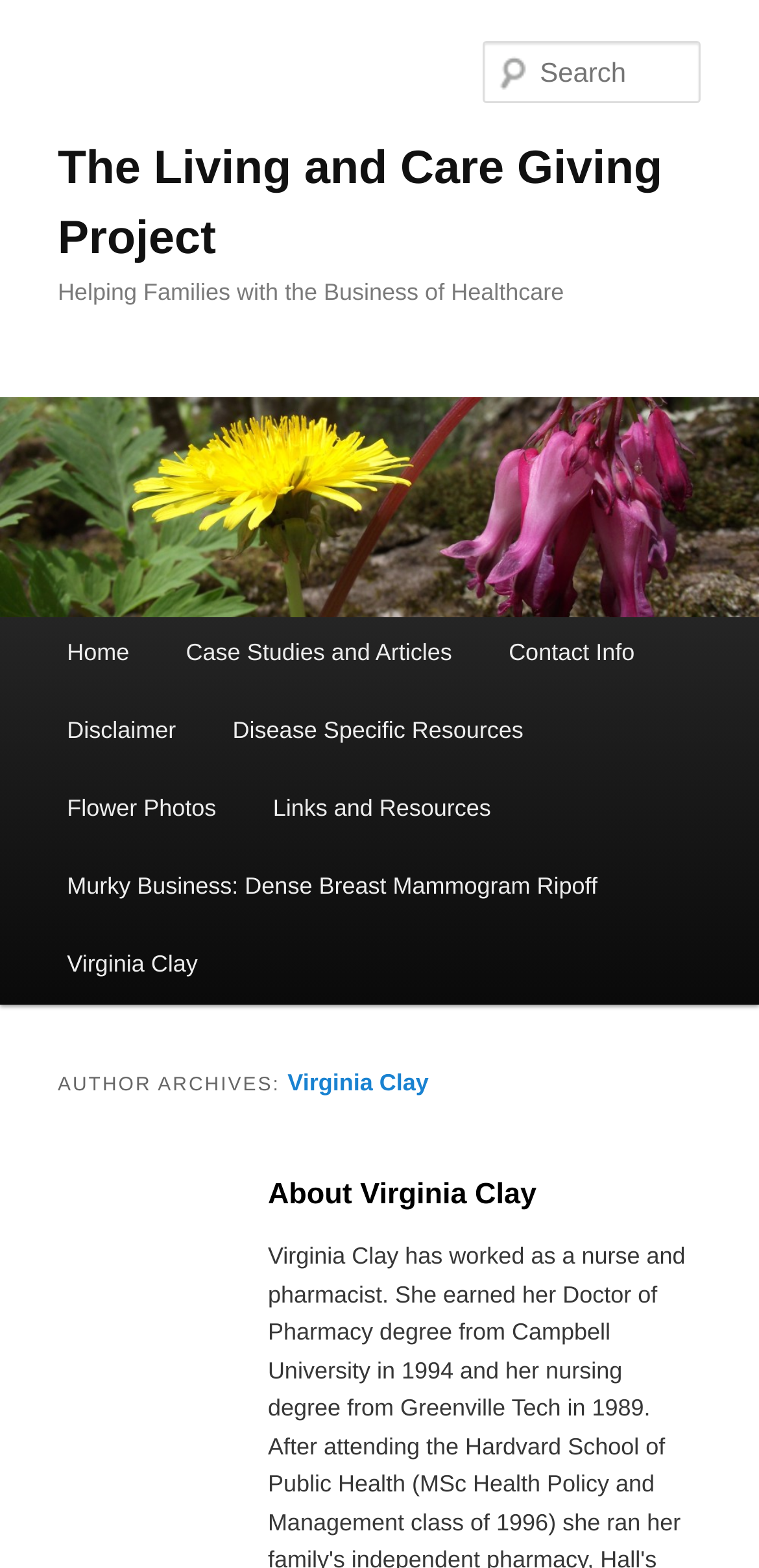Give a one-word or phrase response to the following question: What is the name of the image on the webpage?

Bleeding Heart and Dandy.jpg